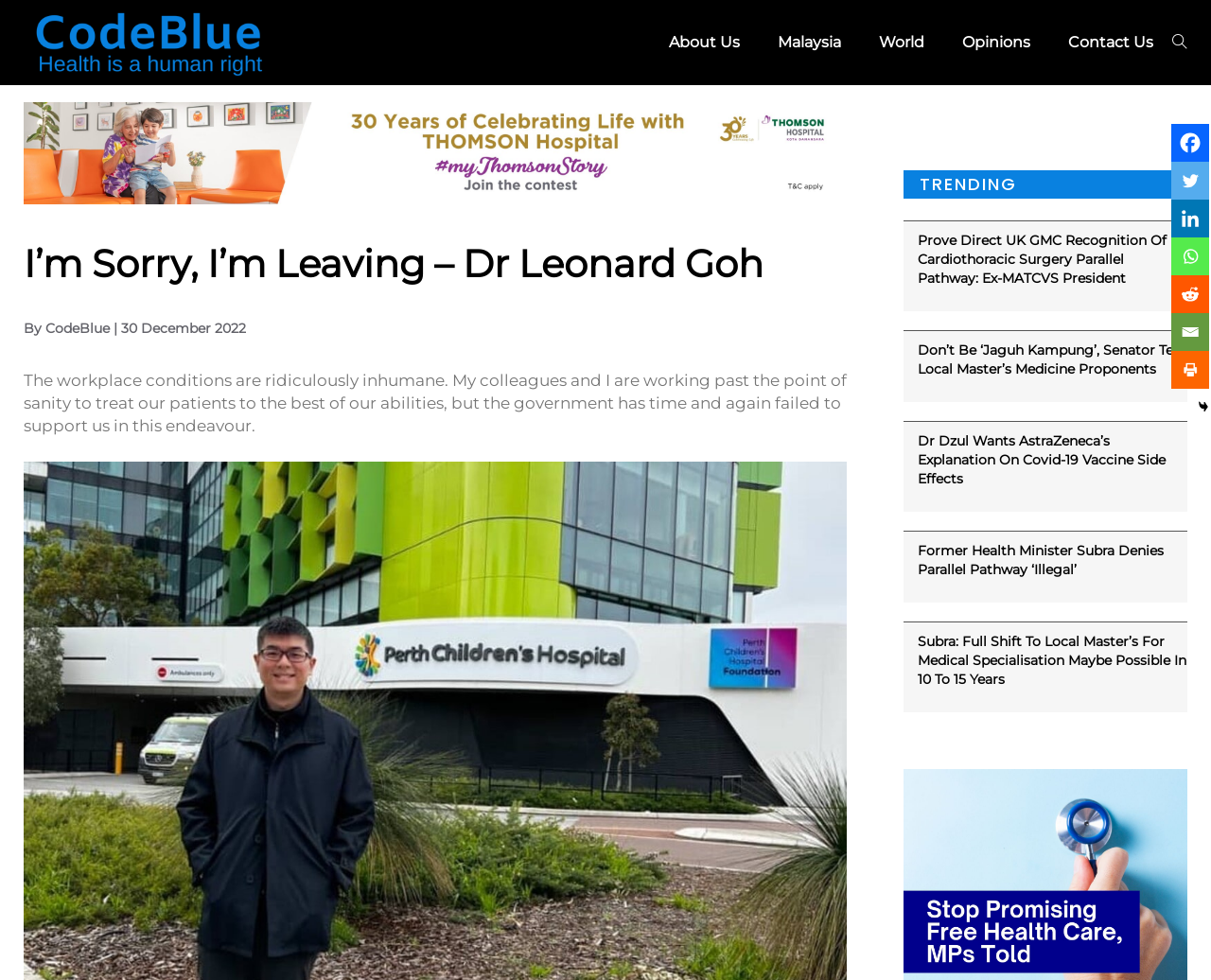Identify the bounding box coordinates for the UI element that matches this description: "Medical Trivia!".

None